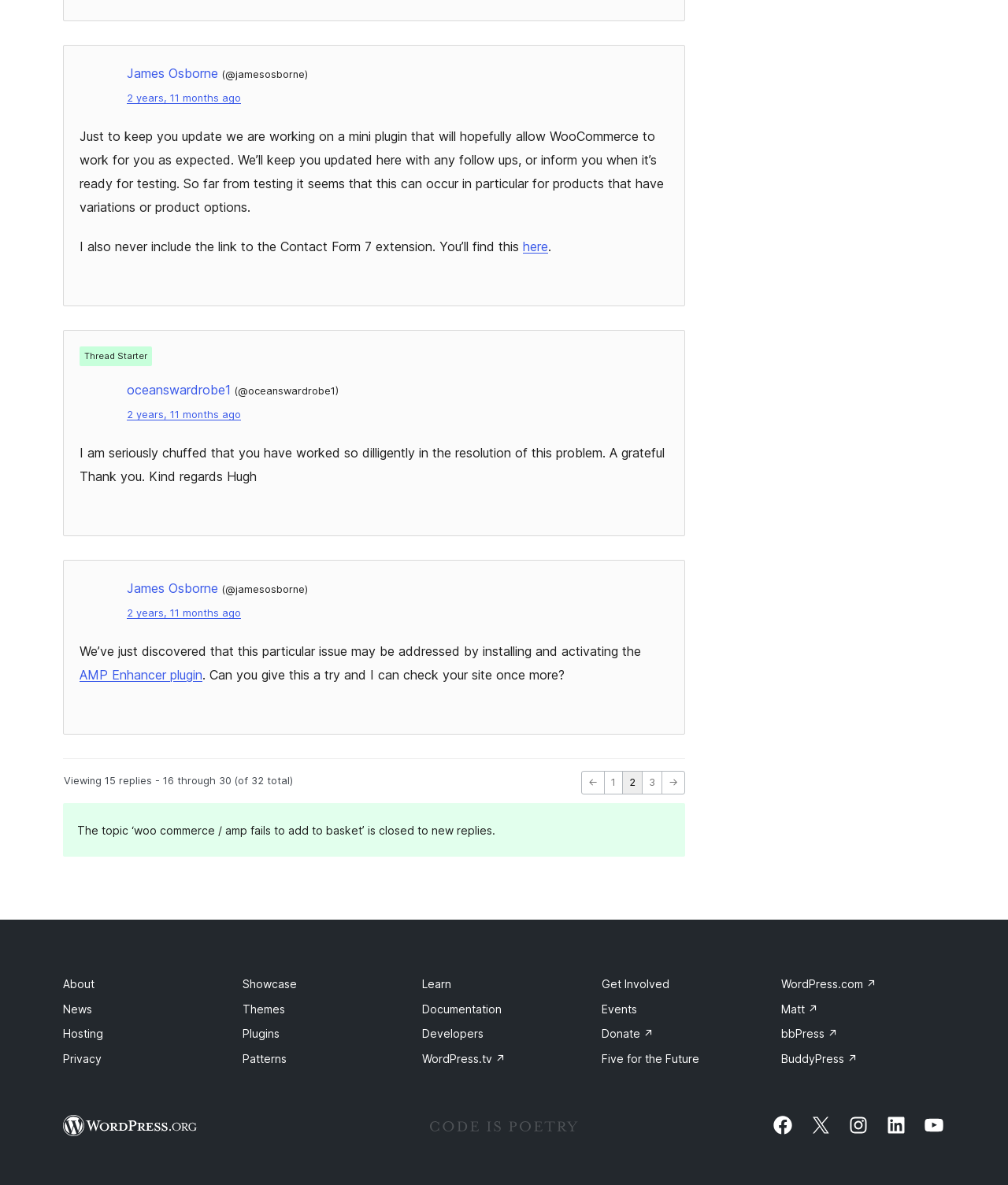Using the information from the screenshot, answer the following question thoroughly:
Who started this thread?

I found the name 'James Osborne' associated with the label 'Thread Starter' near the top of the webpage, indicating that James Osborne started this thread.